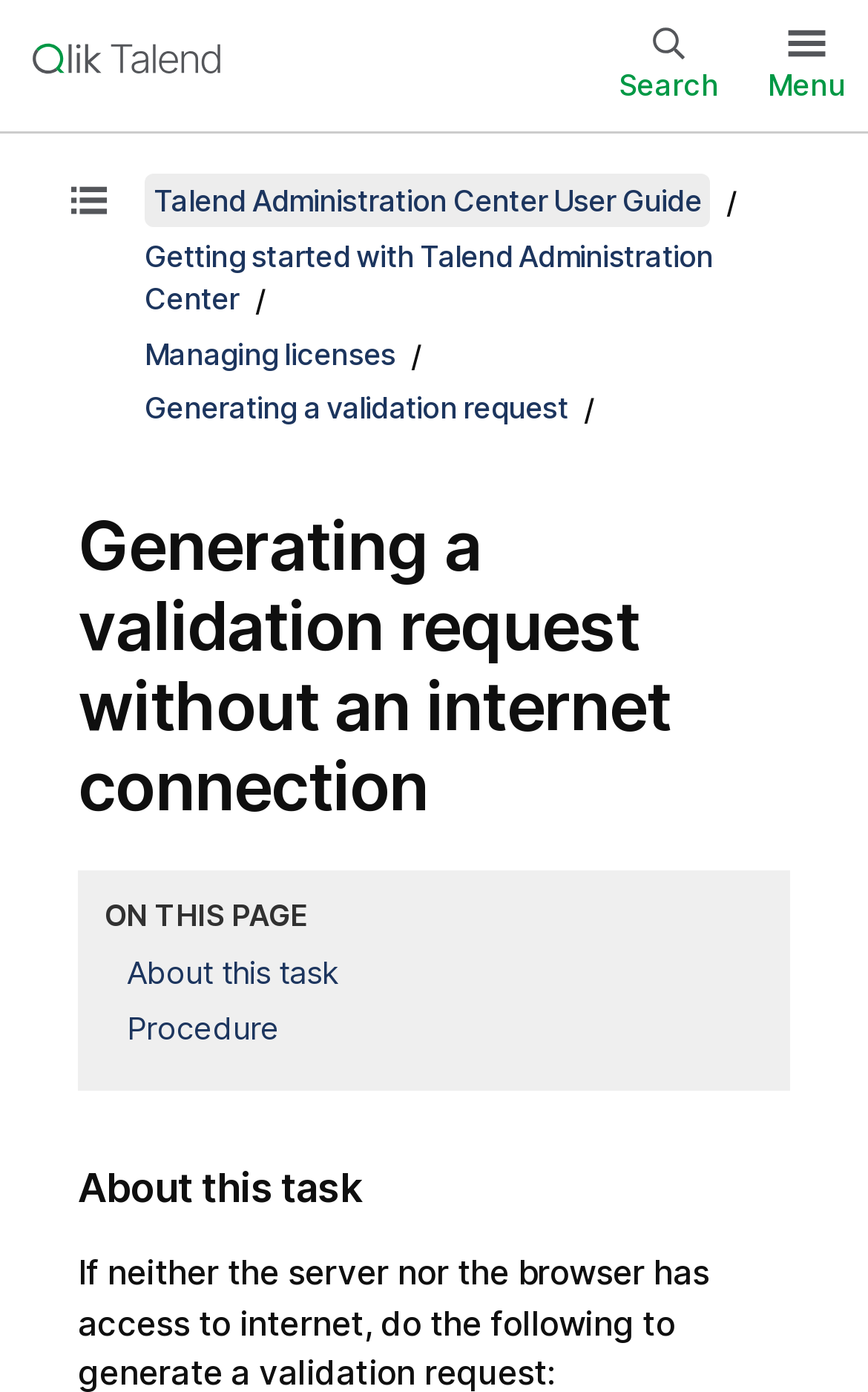Using the information in the image, give a detailed answer to the following question: What is the function of the 'Search' button?

The 'Search' button is located at the top of the webpage, and its function is to allow users to search for specific content within the webpage.